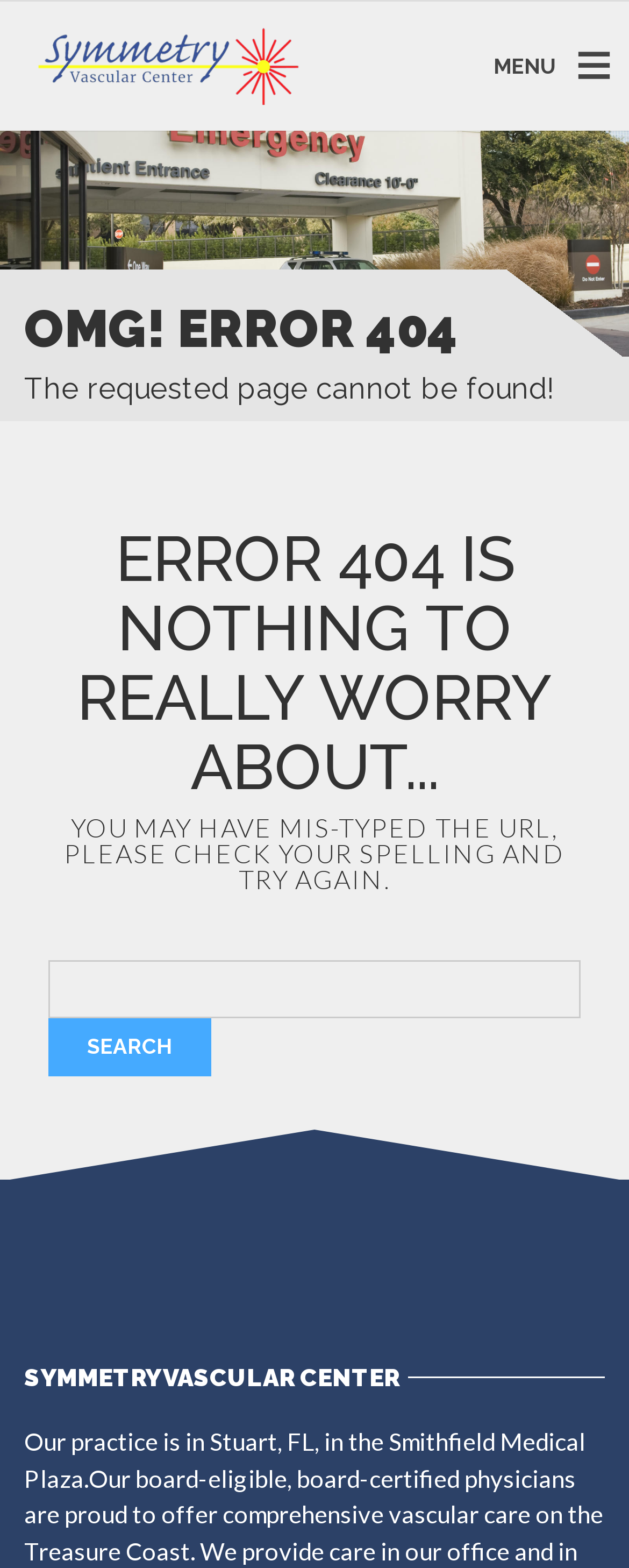Please give a one-word or short phrase response to the following question: 
Is the search bar required?

No